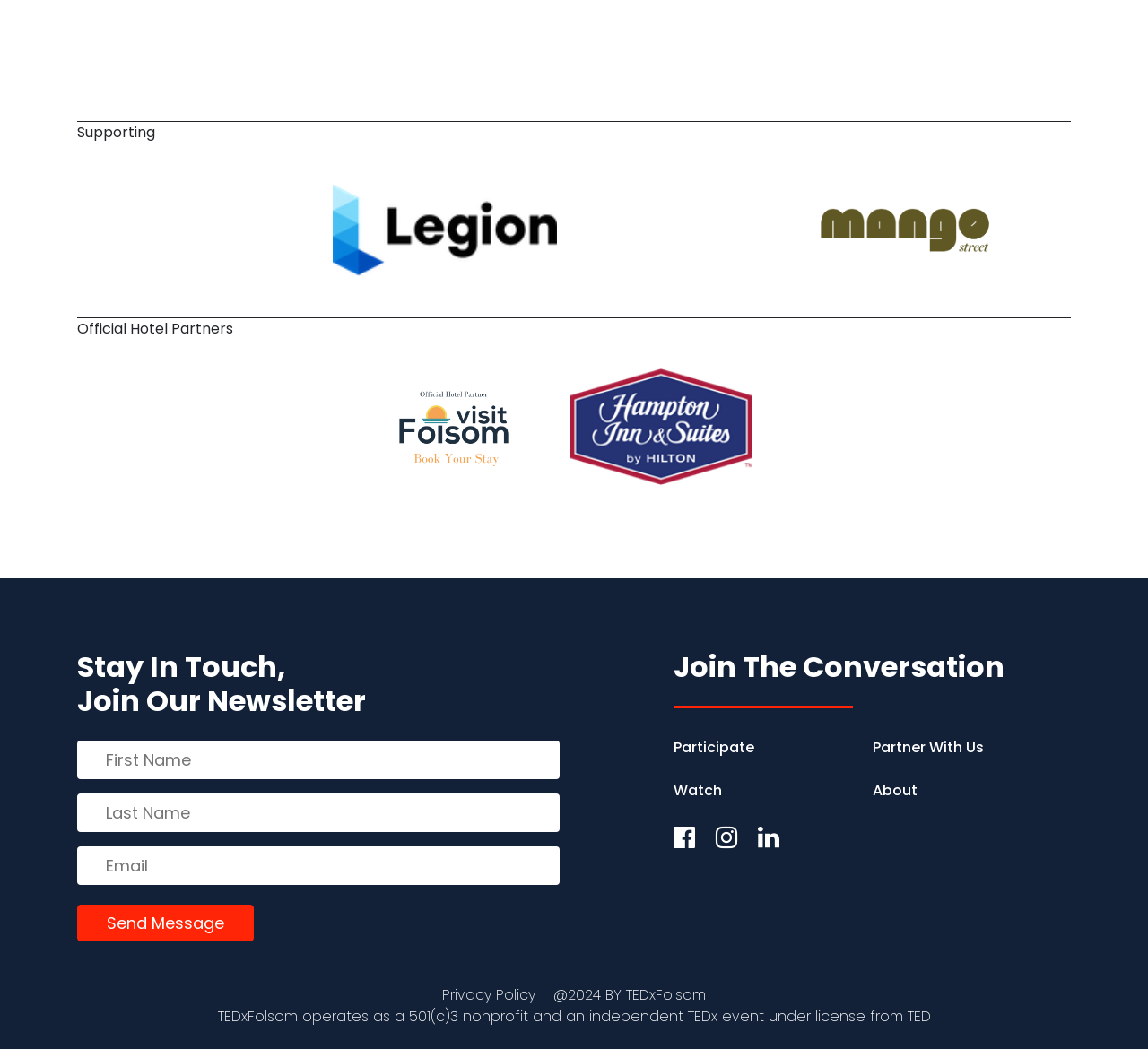Reply to the question with a brief word or phrase: What type of organization is TEDxFolsom?

Nonprofit